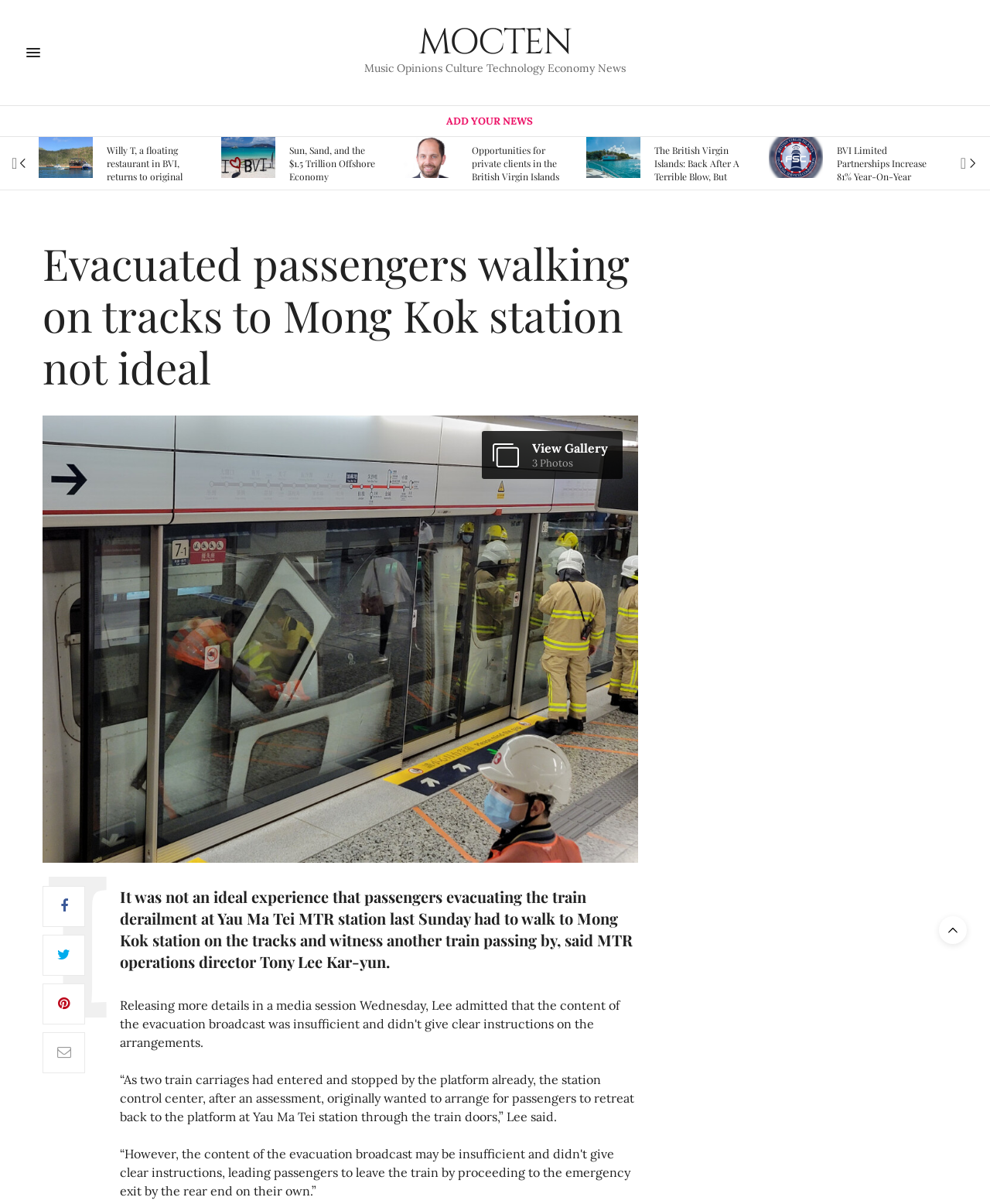How many photos are in the gallery?
Offer a detailed and exhaustive answer to the question.

The 'View Gallery' link has a caption that says '3 Photos', indicating that there are three photos in the gallery.